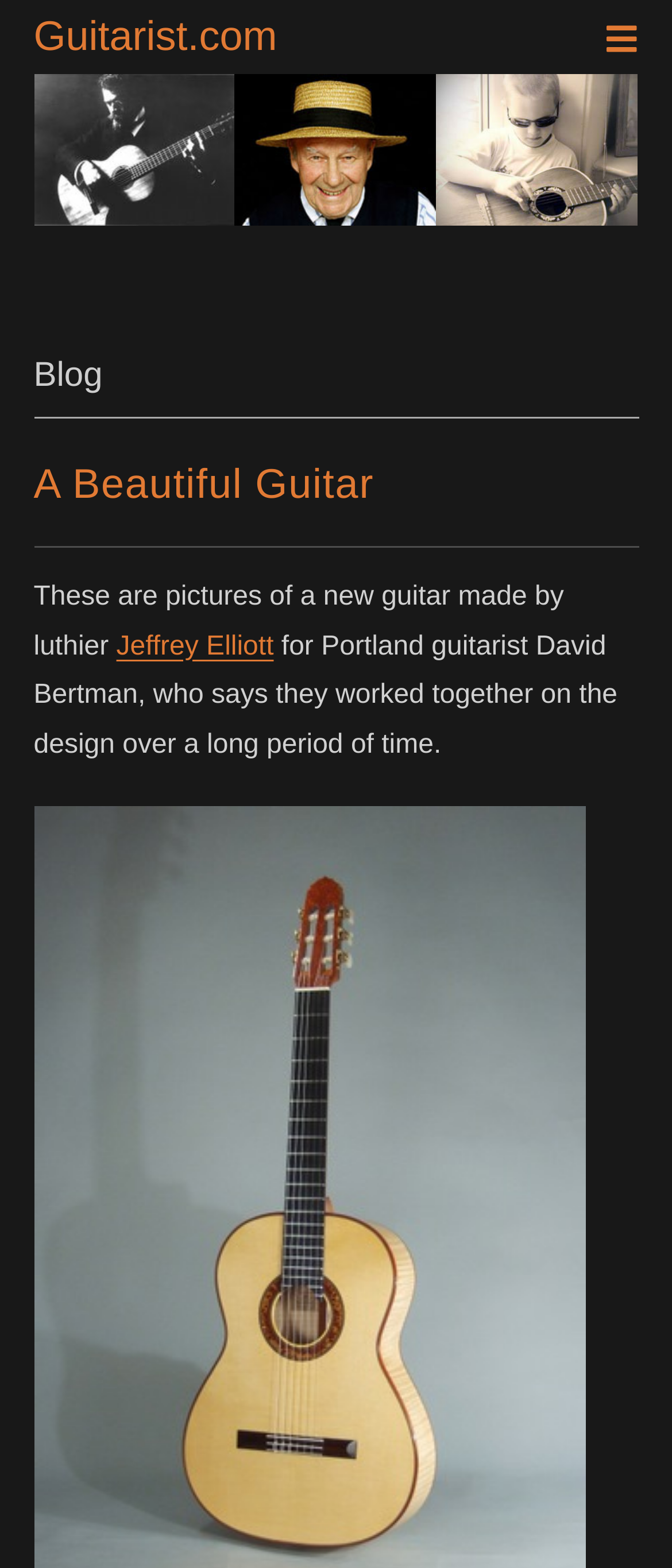Determine the bounding box for the UI element described here: "Jeffrey Elliott".

[0.173, 0.403, 0.407, 0.421]